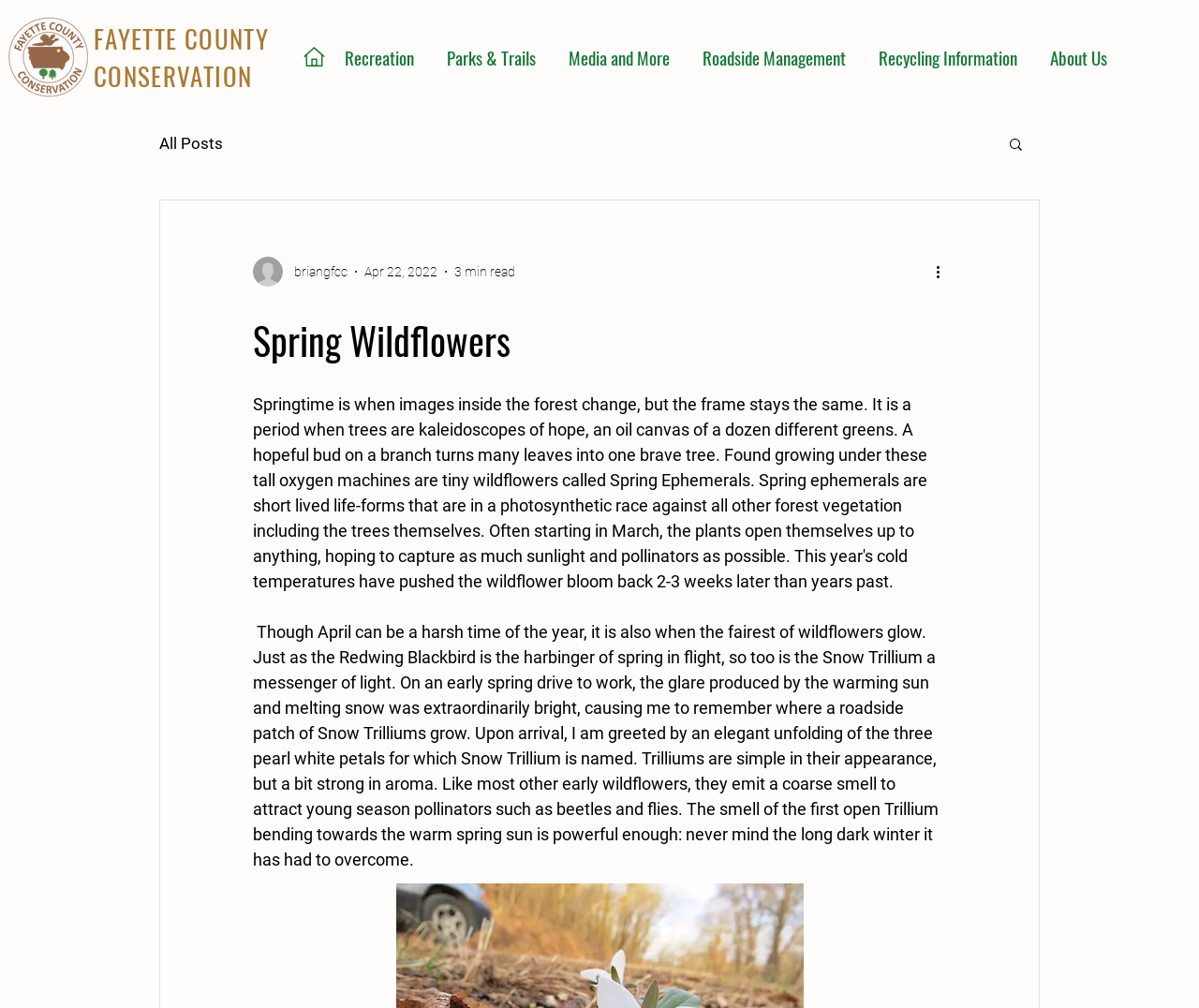Answer the question using only one word or a concise phrase: What is the estimated reading time of the blog post?

3 min